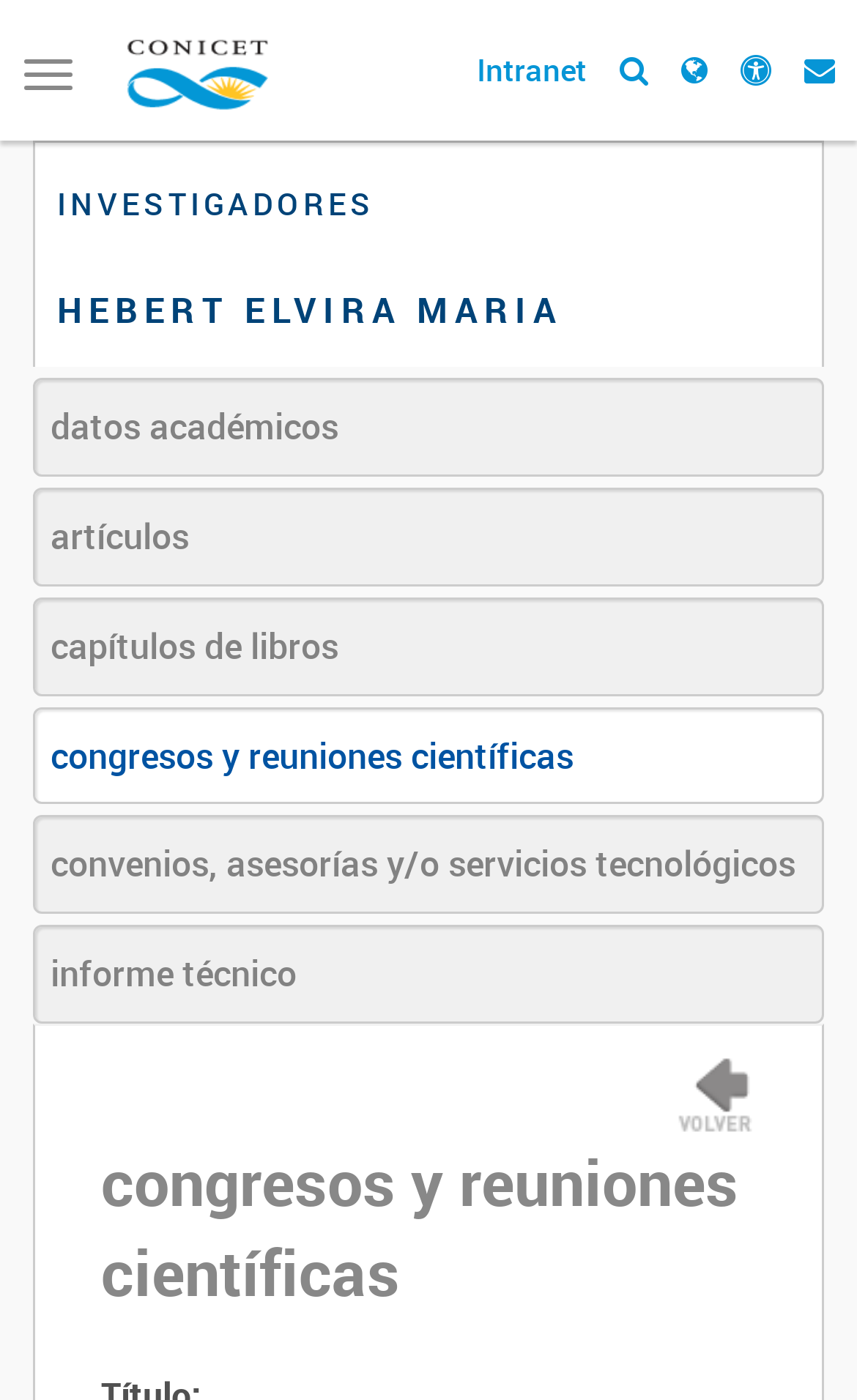Give a one-word or short-phrase answer to the following question: 
How many links are under the 'INVESTIGADORES' category?

6